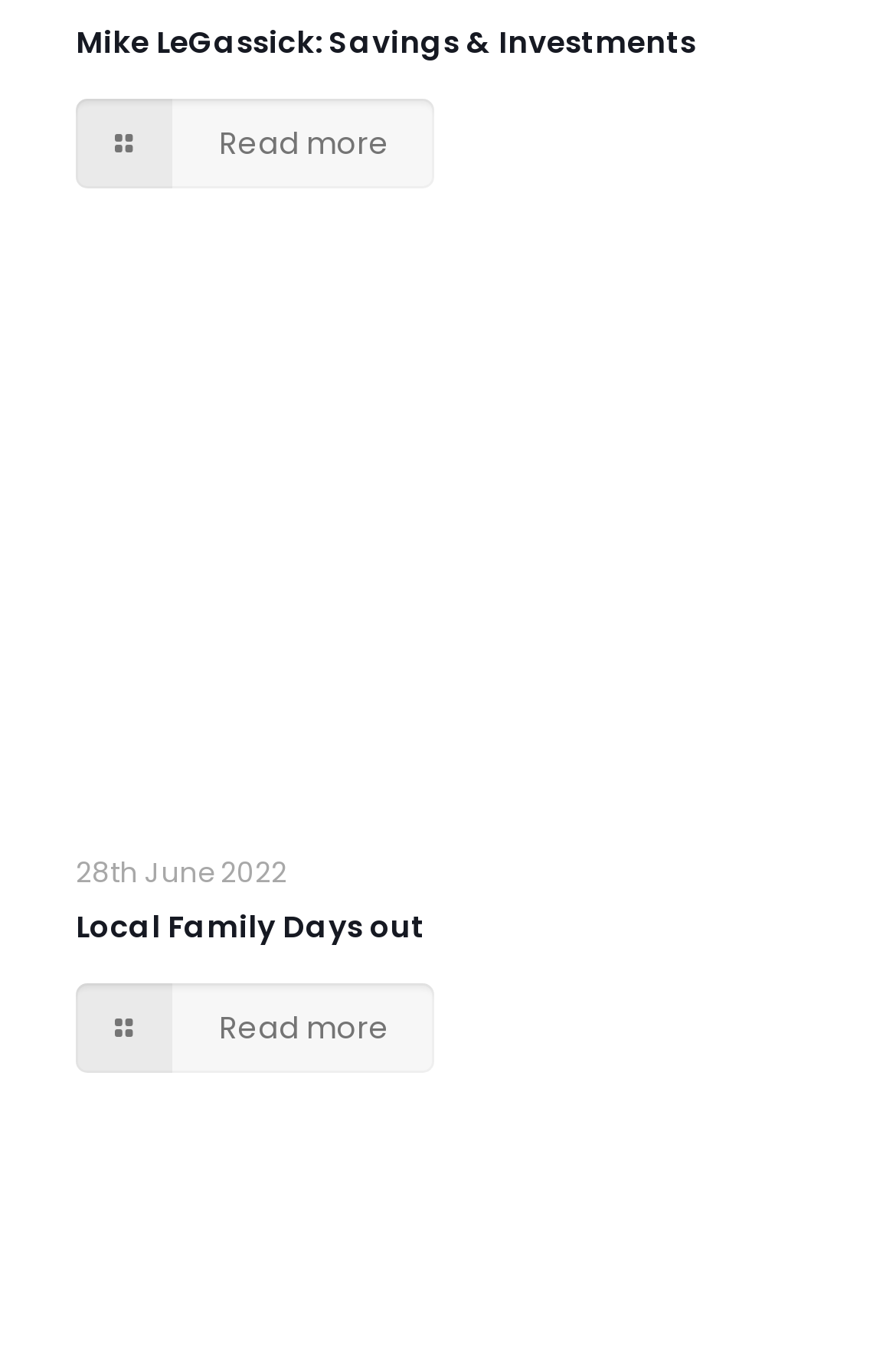What is the topic of the second section?
Based on the visual content, answer with a single word or a brief phrase.

Local Family Days out